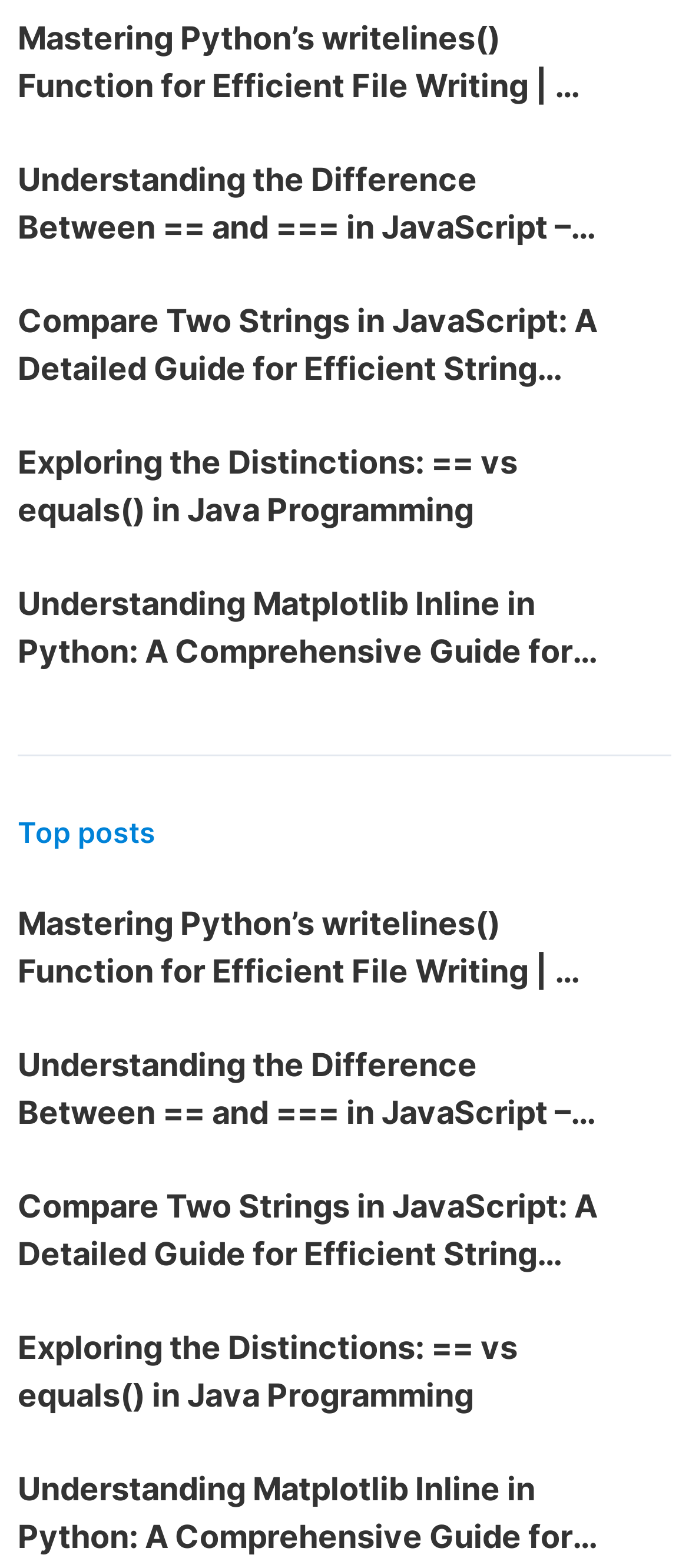Find the bounding box coordinates of the clickable region needed to perform the following instruction: "View early life and career beginnings". The coordinates should be provided as four float numbers between 0 and 1, i.e., [left, top, right, bottom].

None